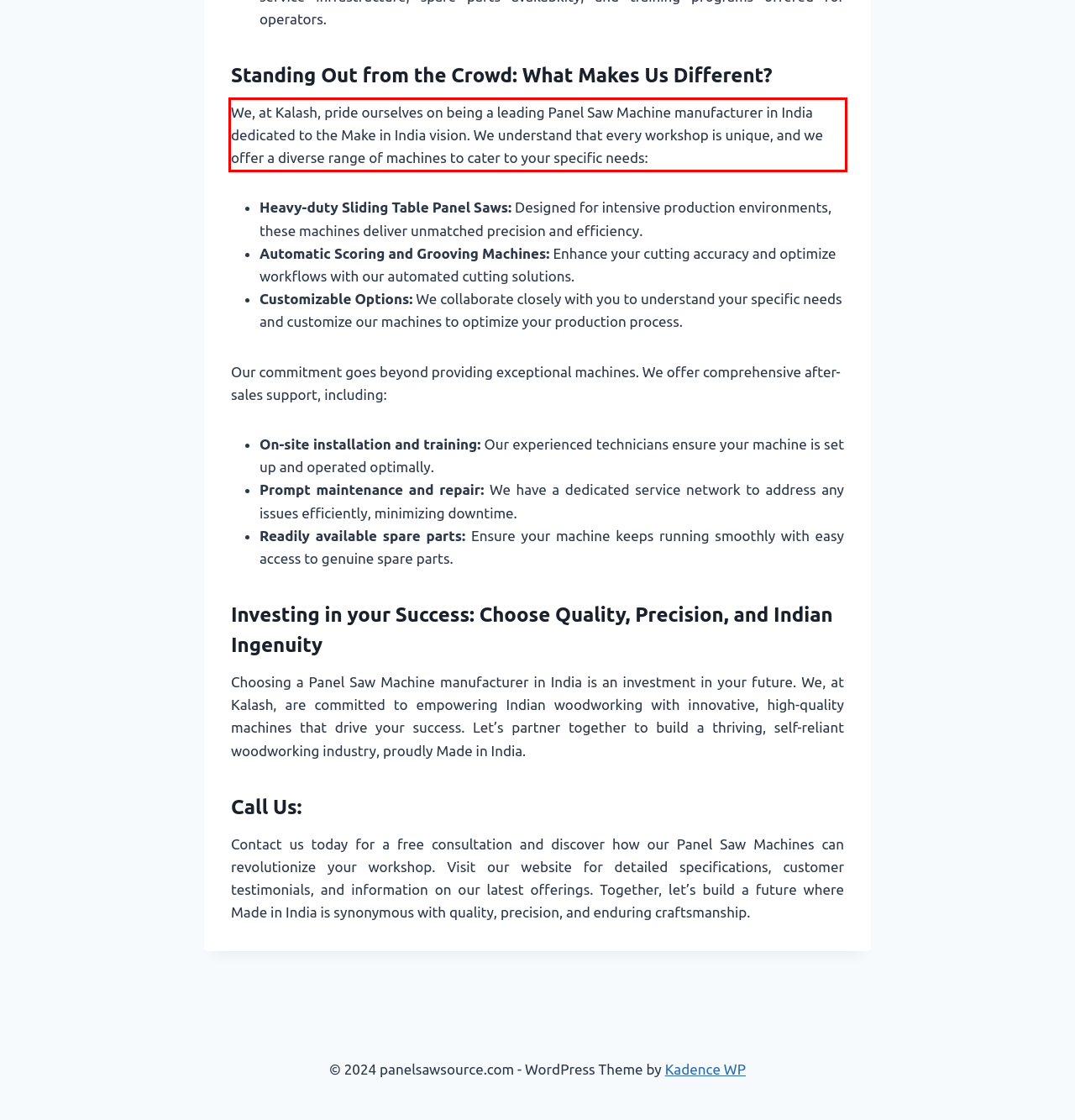You are provided with a webpage screenshot that includes a red rectangle bounding box. Extract the text content from within the bounding box using OCR.

We, at Kalash, pride ourselves on being a leading Panel Saw Machine manufacturer in India dedicated to the Make in India vision. We understand that every workshop is unique, and we offer a diverse range of machines to cater to your specific needs: